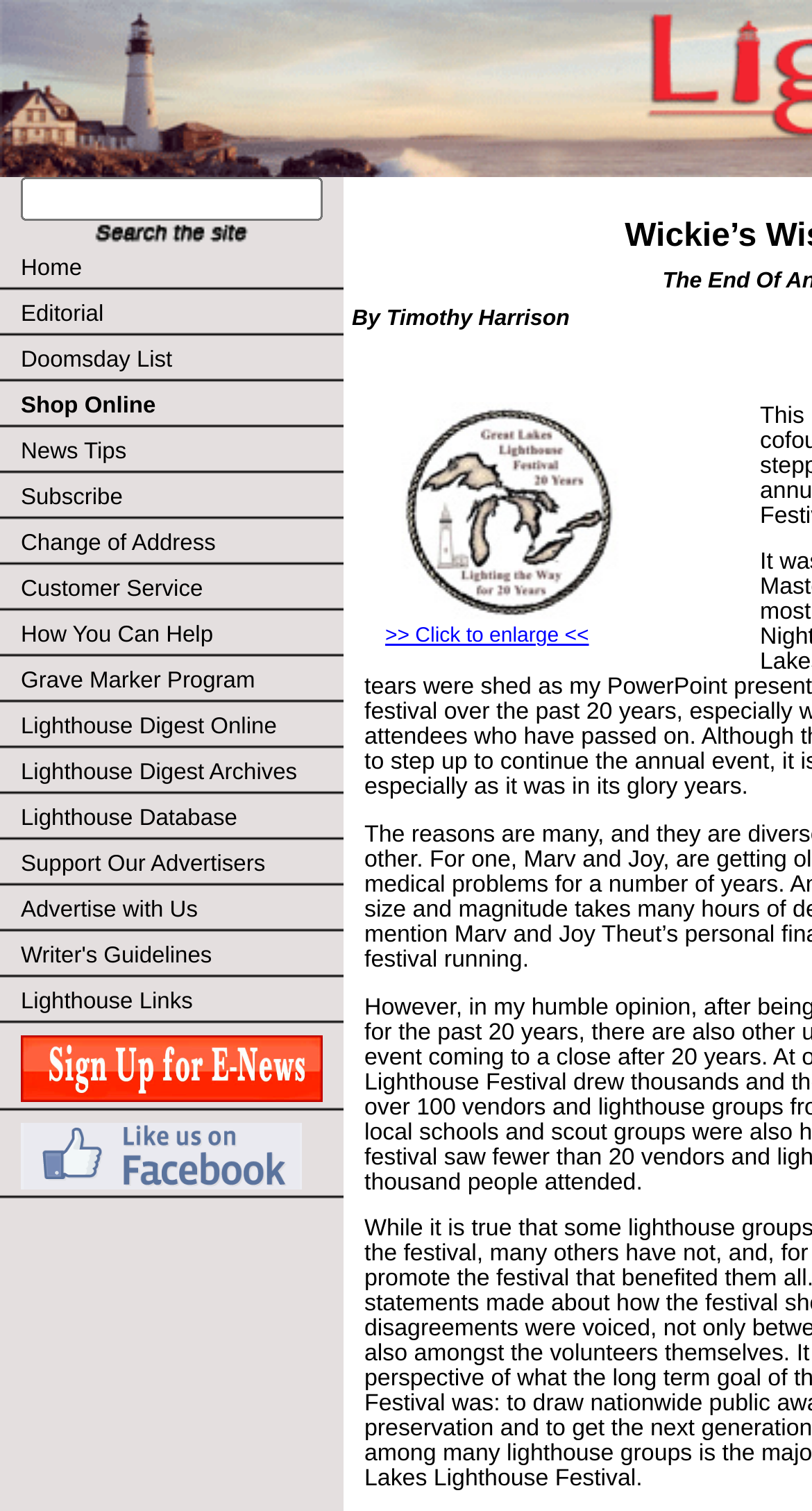Can you provide the bounding box coordinates for the element that should be clicked to implement the instruction: "Read news about SJM Holdings"?

None